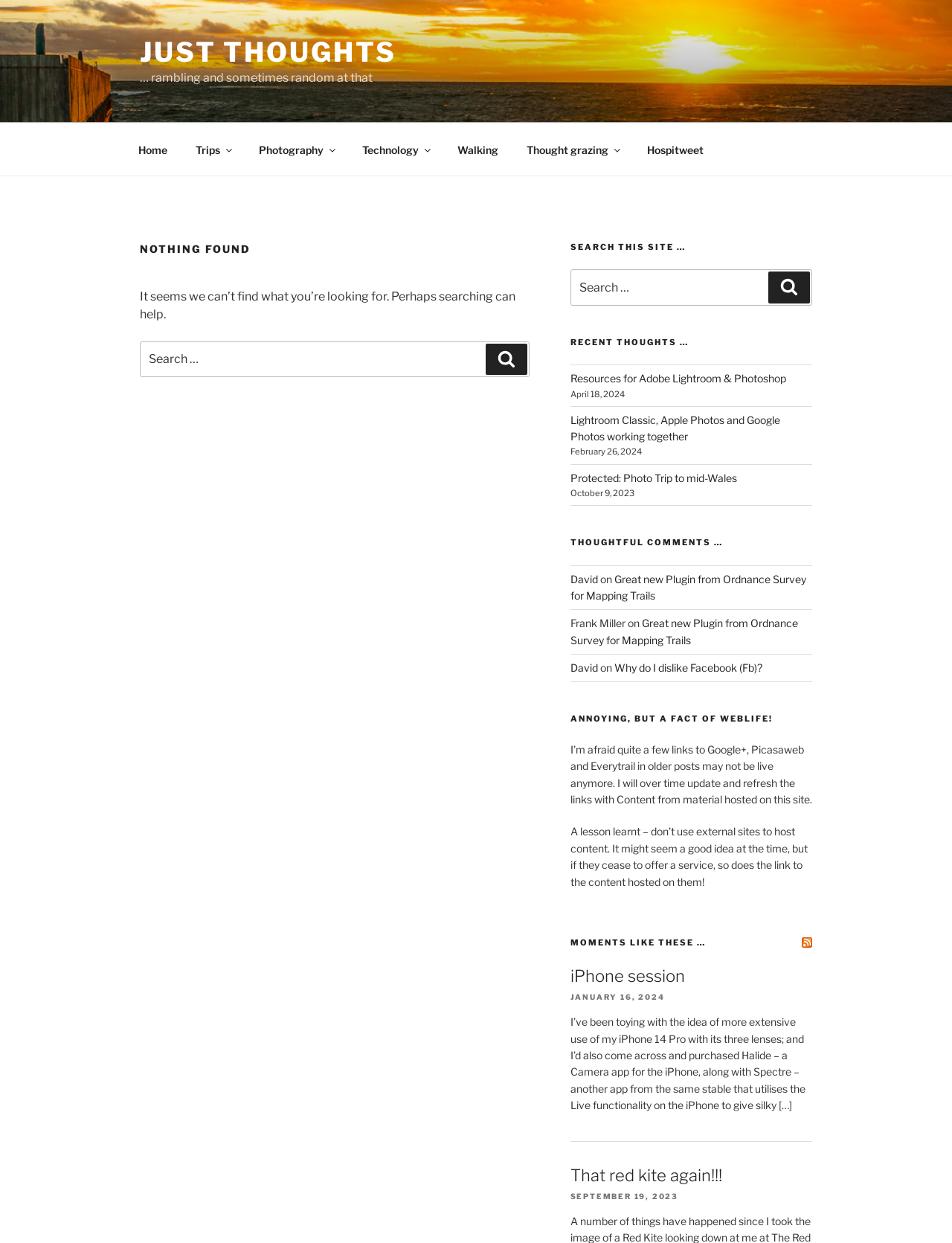Give a detailed overview of the webpage's appearance and contents.

The webpage is about a personal blog called "Just Thoughts" with a focus on Chepstow Castle. At the top, there is a navigation menu with links to different sections of the blog, including "Home", "Trips", "Photography", "Technology", "Walking", "Thought grazing", and "Hospitweet". 

Below the navigation menu, there is a heading "NOTHING FOUND" with a message suggesting that the user search for what they are looking for. A search box and a "Search" button are provided for this purpose.

On the right side of the page, there is a section titled "SEARCH THIS SITE …" with another search box and button. Below this, there is a section titled "RECENT THOUGHTS …" with a list of recent blog posts, including links to articles about Adobe Lightroom and Photoshop, photo trips, and other topics. Each post has a date listed below the title.

Further down the page, there is a section titled "THOUGHTFUL COMMENTS …" with a list of comments from users, including links to their profiles and the articles they commented on. 

Next, there is a section titled "ANNOYING, BUT A FACT OF WEBLIFE!" with a message about broken links to external sites and a lesson learned about hosting content on one's own site.

Finally, there is a section titled "RSS MOMENTS LIKE THESE …" with links to RSS feeds and a list of blog posts, including articles about iPhone photography and wildlife sightings. Each post has a date listed below the title.